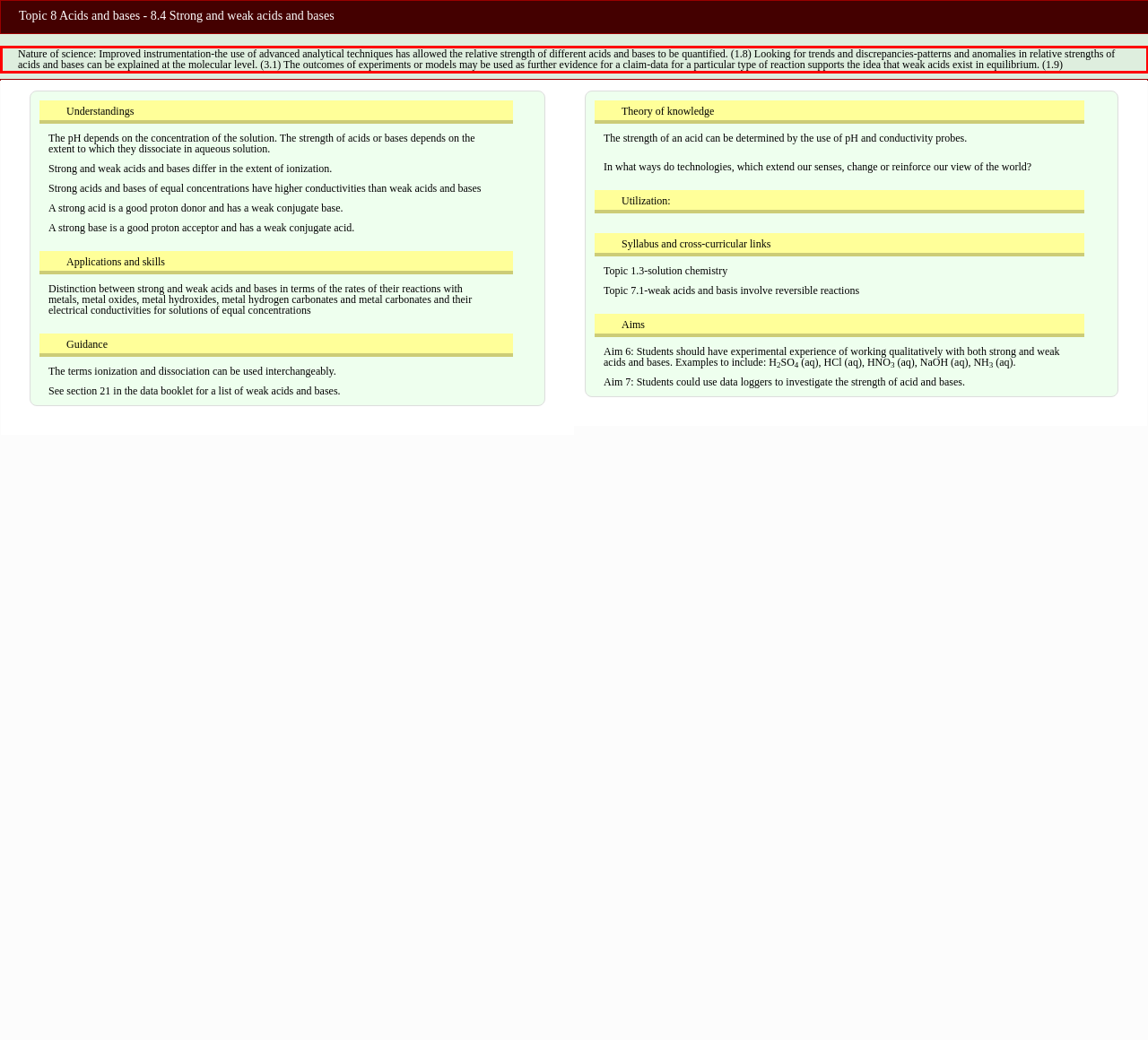Using the provided webpage screenshot, identify and read the text within the red rectangle bounding box.

Nature of science: Improved instrumentation-the use of advanced analytical techniques has allowed the relative strength of different acids and bases to be quantified. (1.8) Looking for trends and discrepancies-patterns and anomalies in relative strengths of acids and bases can be explained at the molecular level. (3.1) The outcomes of experiments or models may be used as further evidence for a claim-data for a particular type of reaction supports the idea that weak acids exist in equilibrium. (1.9)